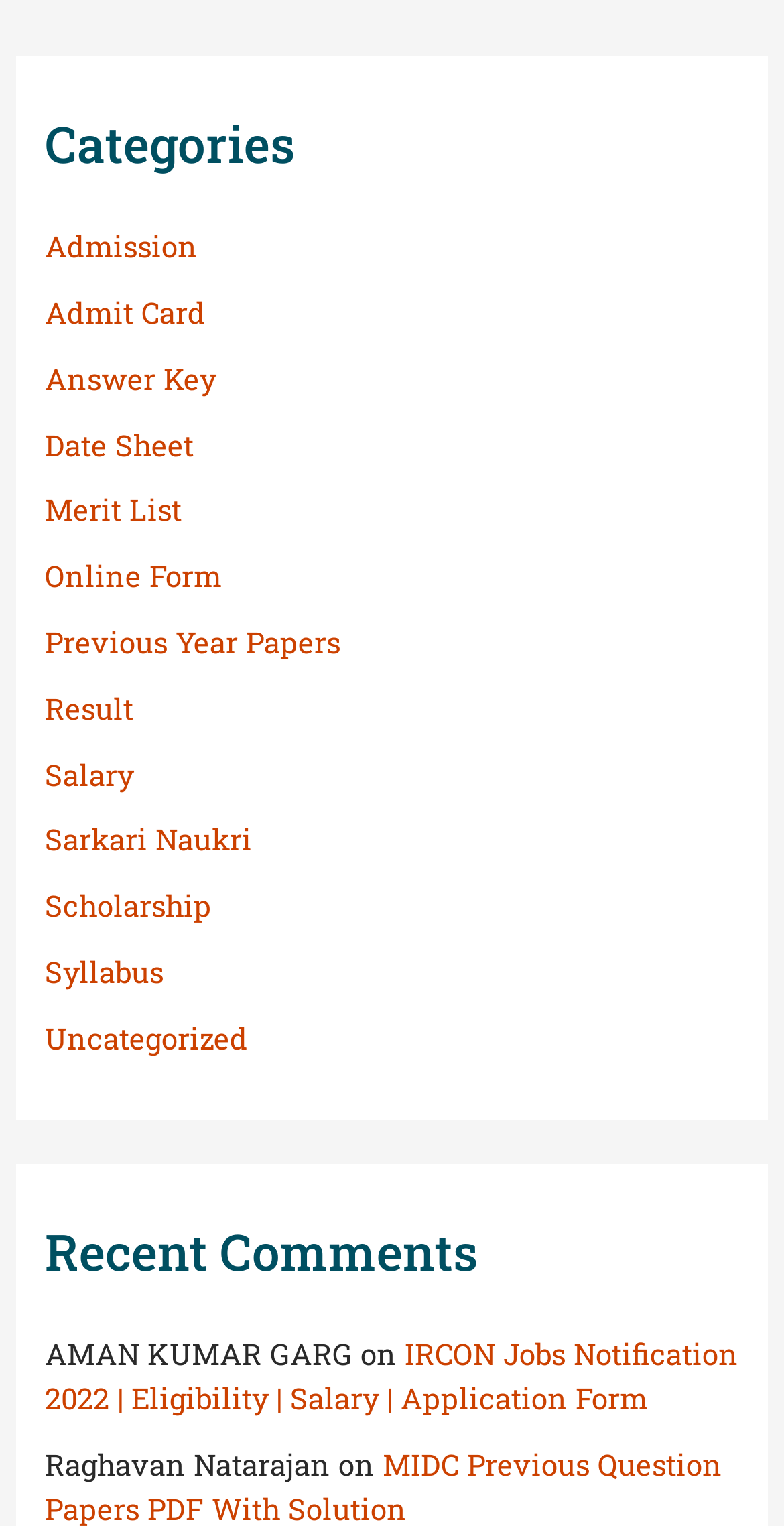Pinpoint the bounding box coordinates for the area that should be clicked to perform the following instruction: "Click on Scholarship".

[0.058, 0.581, 0.27, 0.606]